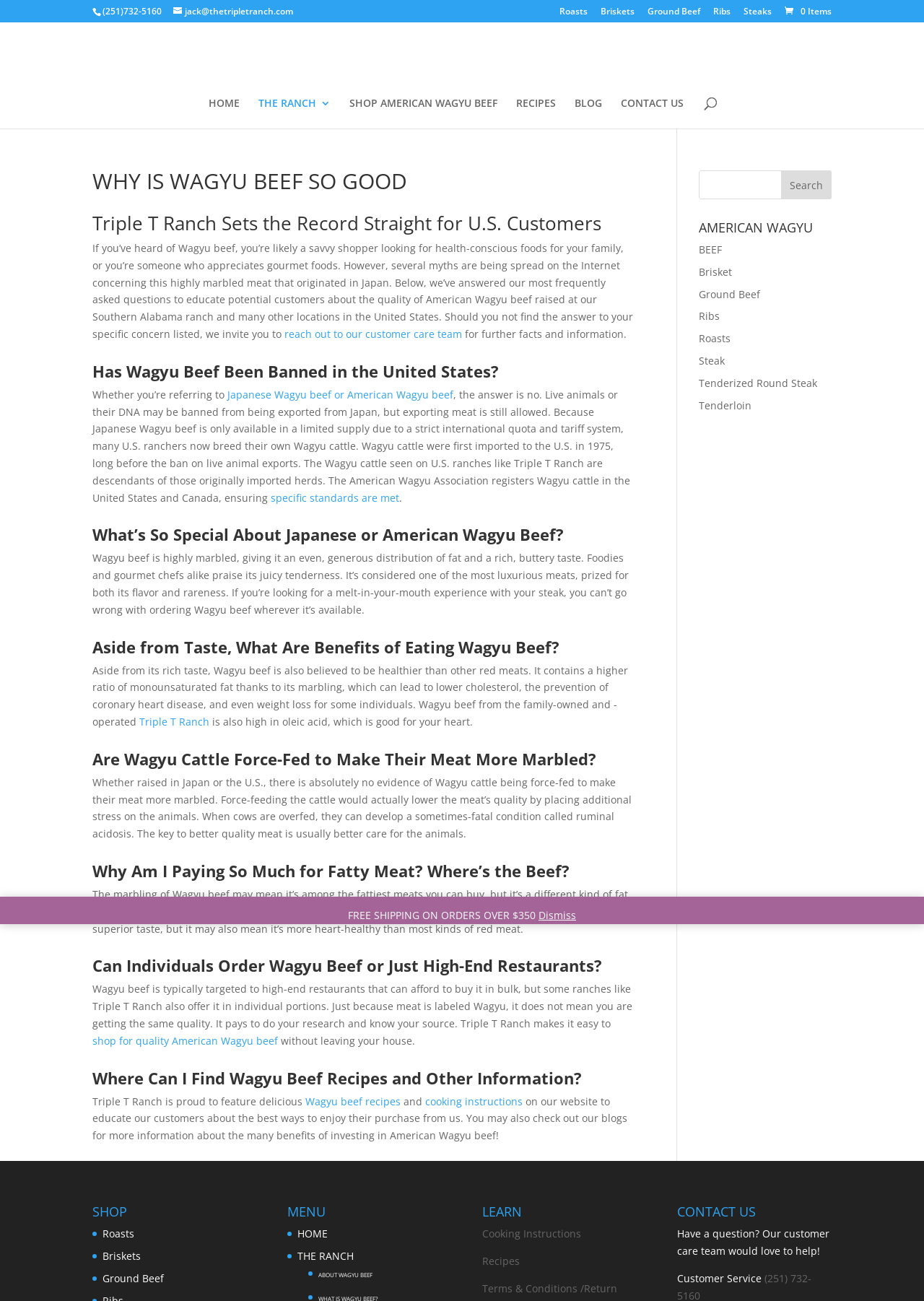Can individuals order Wagyu beef or just high-end restaurants? Based on the screenshot, please respond with a single word or phrase.

Both